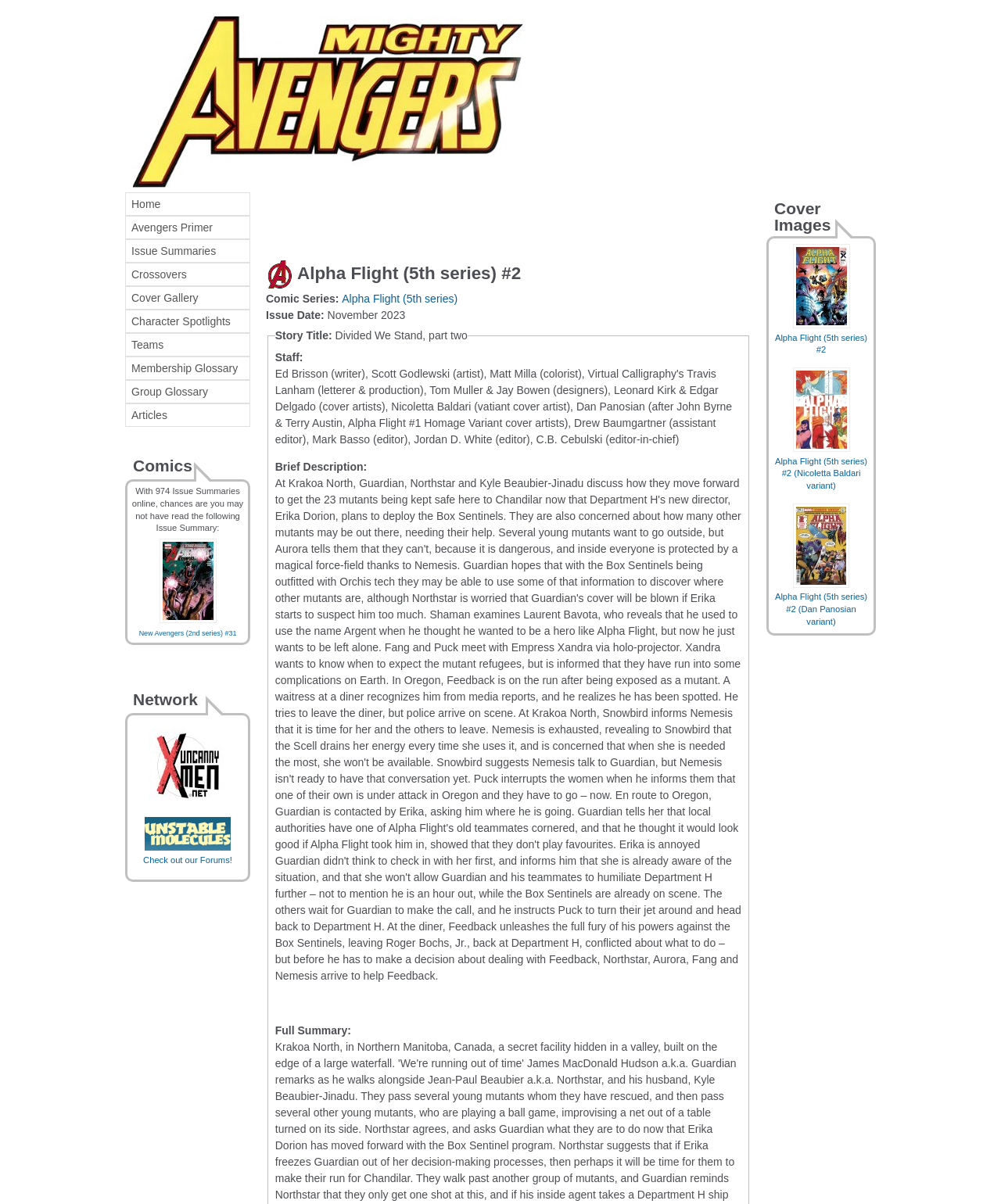Given the element description "Crossovers" in the screenshot, predict the bounding box coordinates of that UI element.

[0.125, 0.218, 0.25, 0.238]